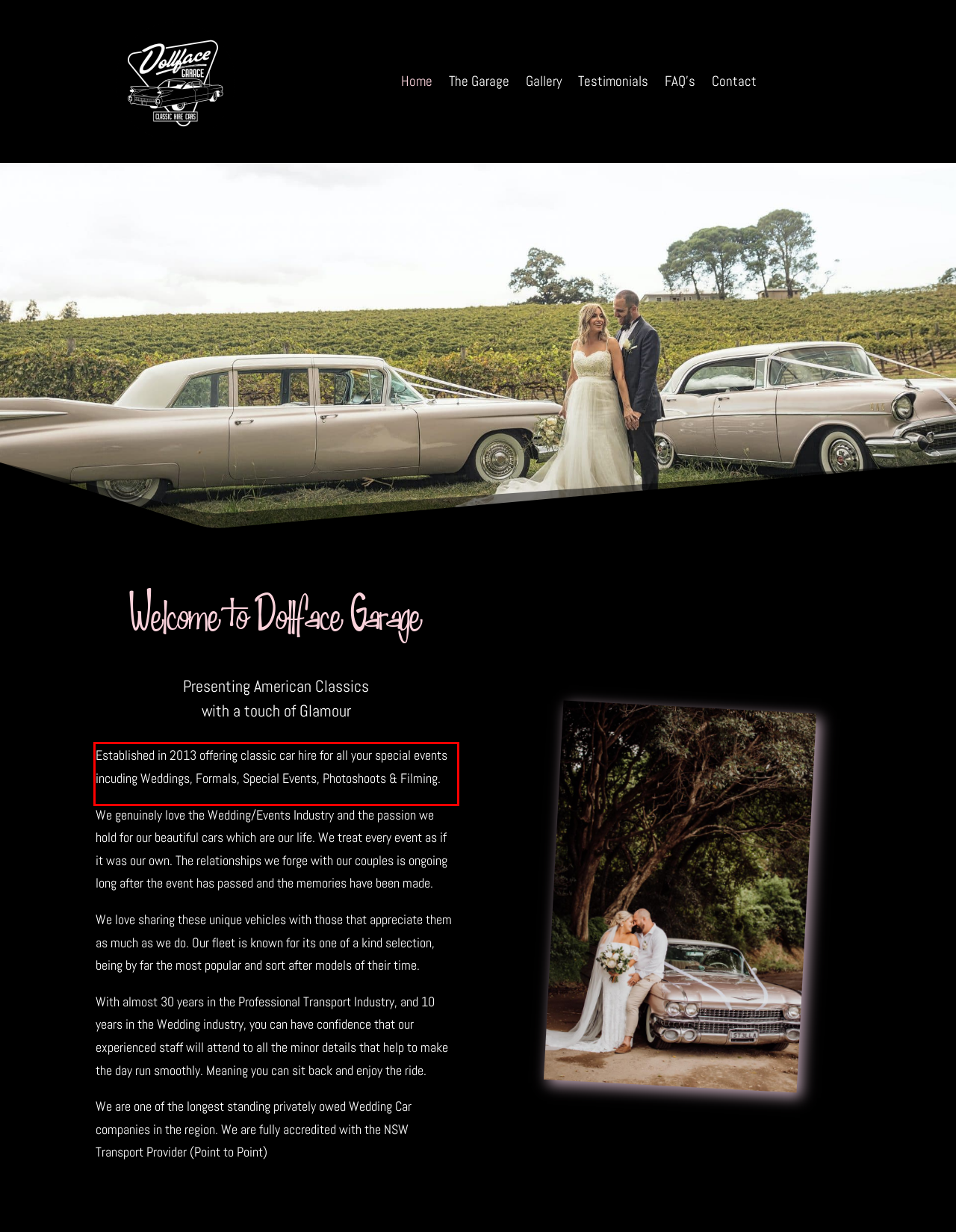You have a screenshot of a webpage with a red bounding box. Use OCR to generate the text contained within this red rectangle.

Established in 2013 offering classic car hire for all your special events incuding Weddings, Formals, Special Events, Photoshoots & Filming.